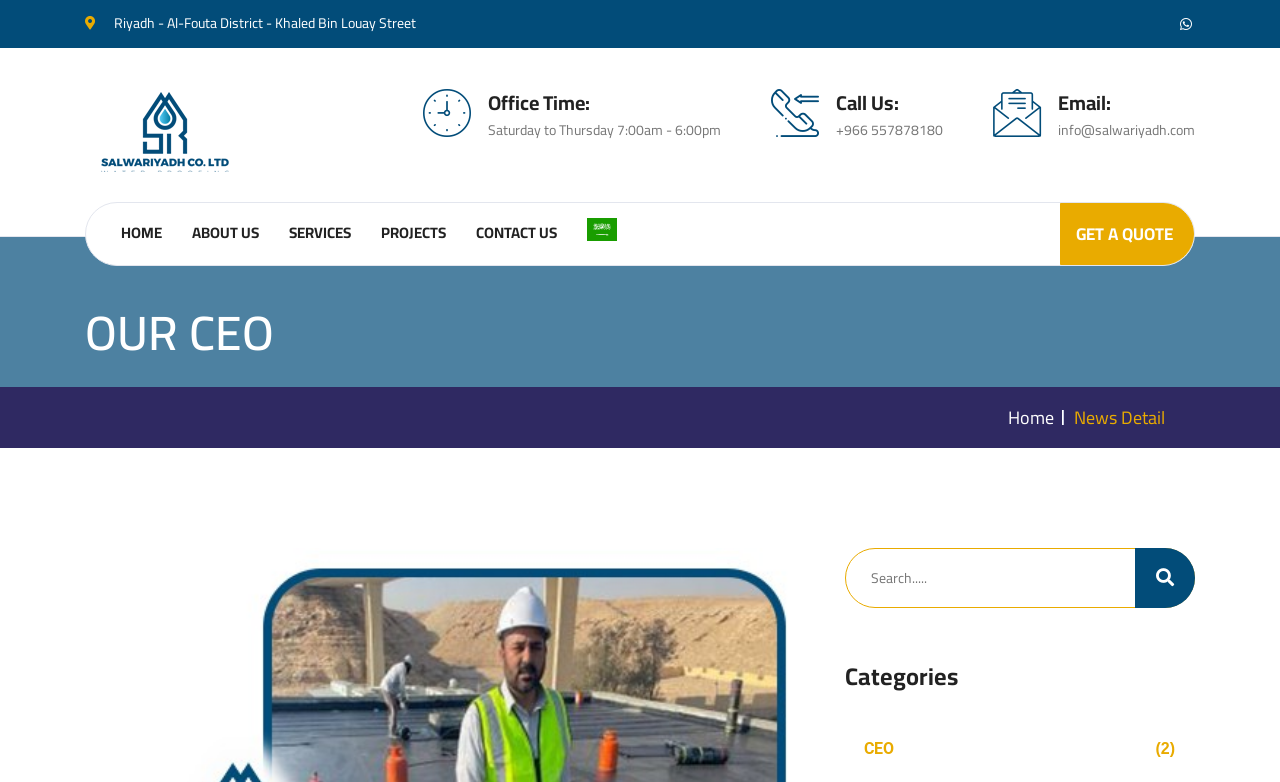How many navigation links are there?
Please ensure your answer is as detailed and informative as possible.

I counted the navigation links on the top of the webpage, and there are 6 links: 'HOME', 'ABOUT US', 'SERVICES', 'PROJECTS', 'CONTACT US', and an empty link.